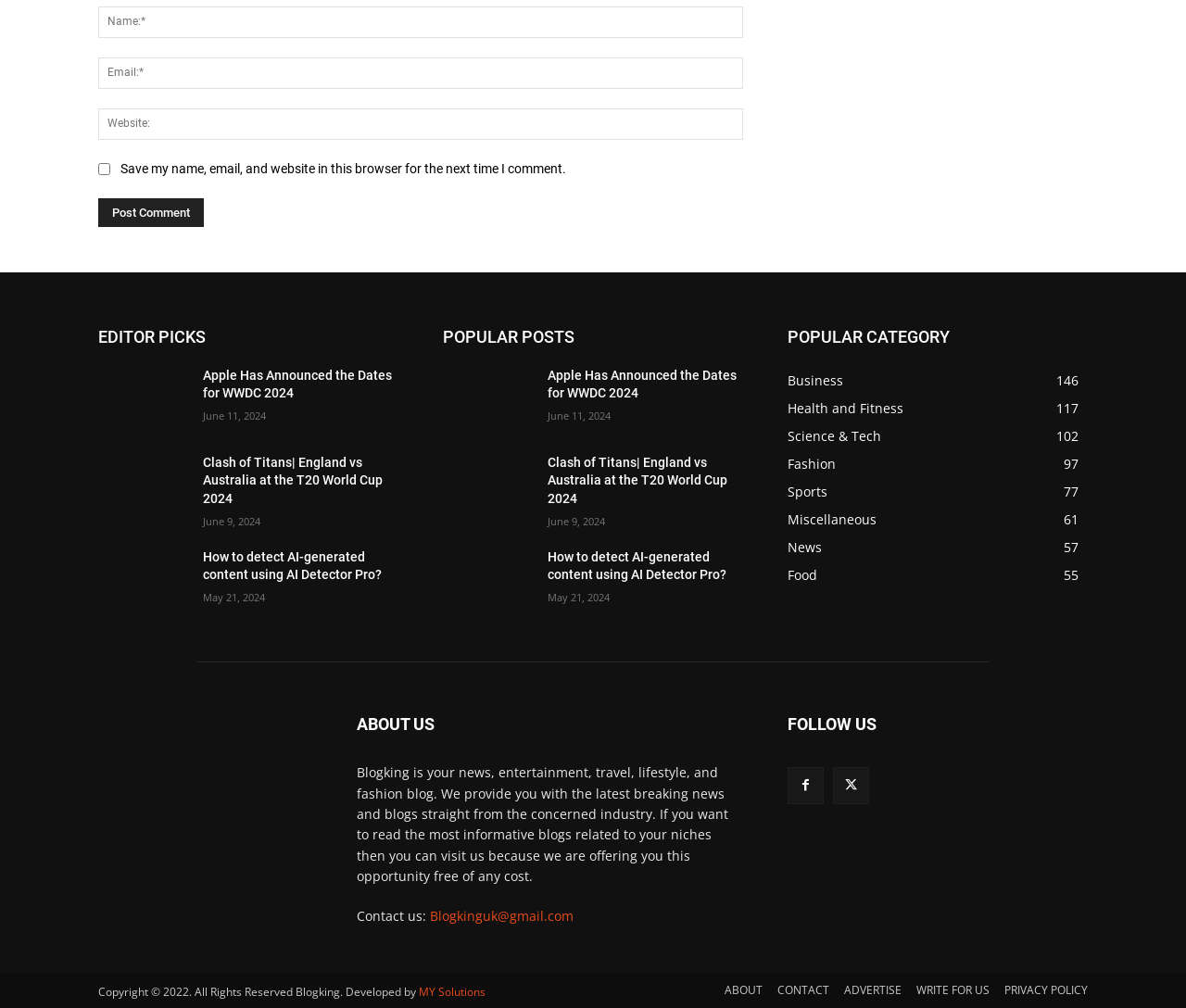Could you indicate the bounding box coordinates of the region to click in order to complete this instruction: "Read the article 'Apple Has Announced the Dates for WWDC 2024'".

[0.083, 0.363, 0.159, 0.425]